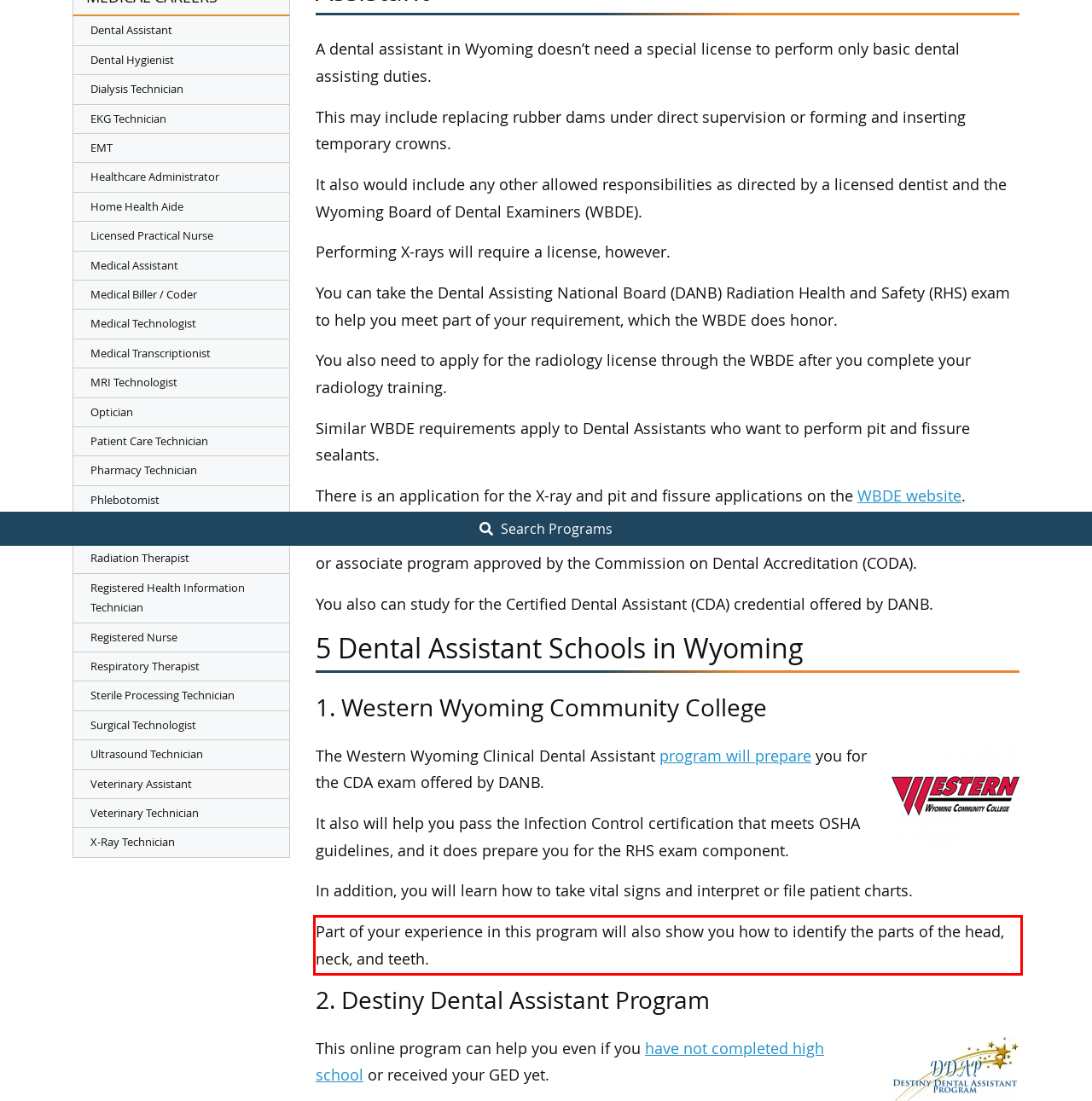You are looking at a screenshot of a webpage with a red rectangle bounding box. Use OCR to identify and extract the text content found inside this red bounding box.

Part of your experience in this program will also show you how to identify the parts of the head, neck, and teeth.